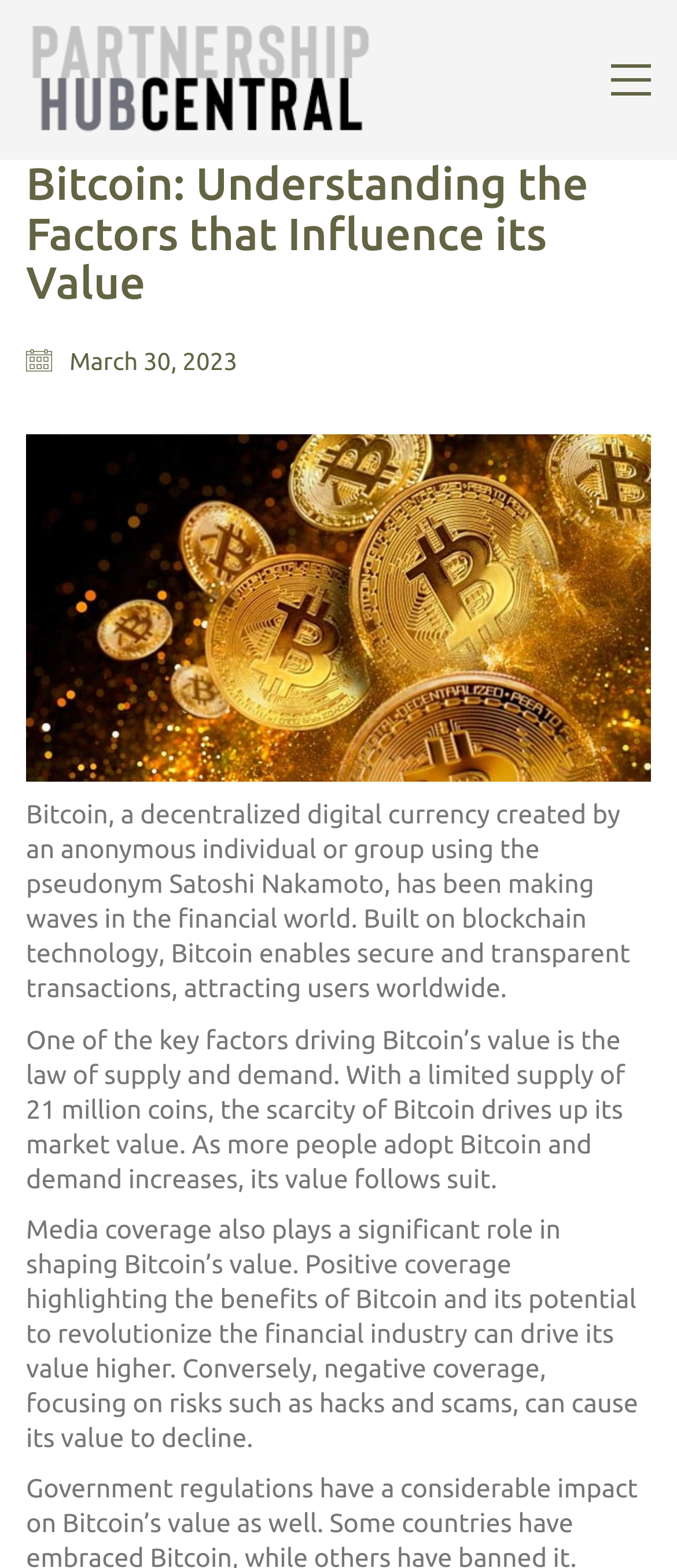Please give a one-word or short phrase response to the following question: 
Who created Bitcoin?

Satoshi Nakamoto